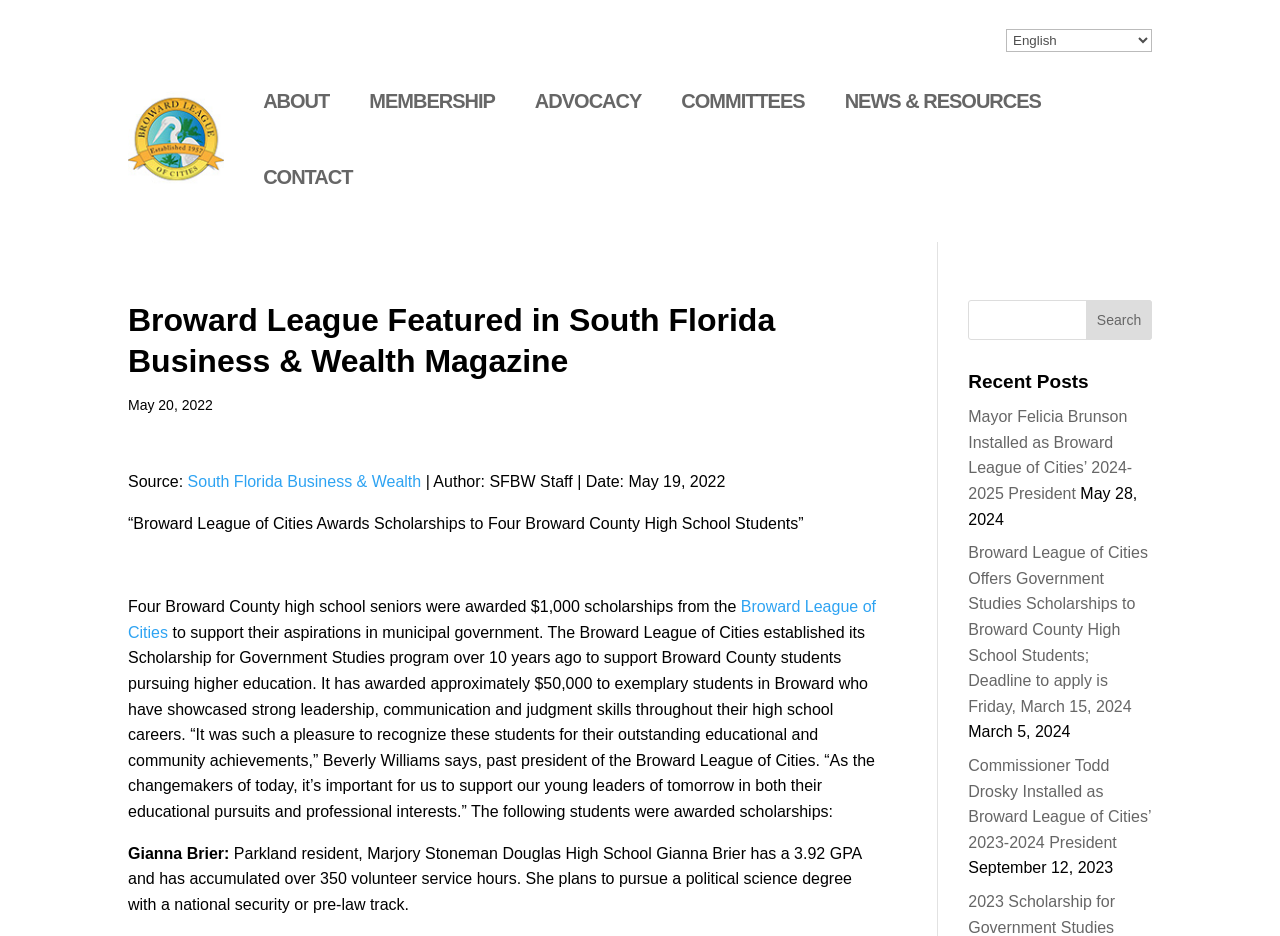Who is the past president of the Broward League of Cities?
Please look at the screenshot and answer using one word or phrase.

Beverly Williams